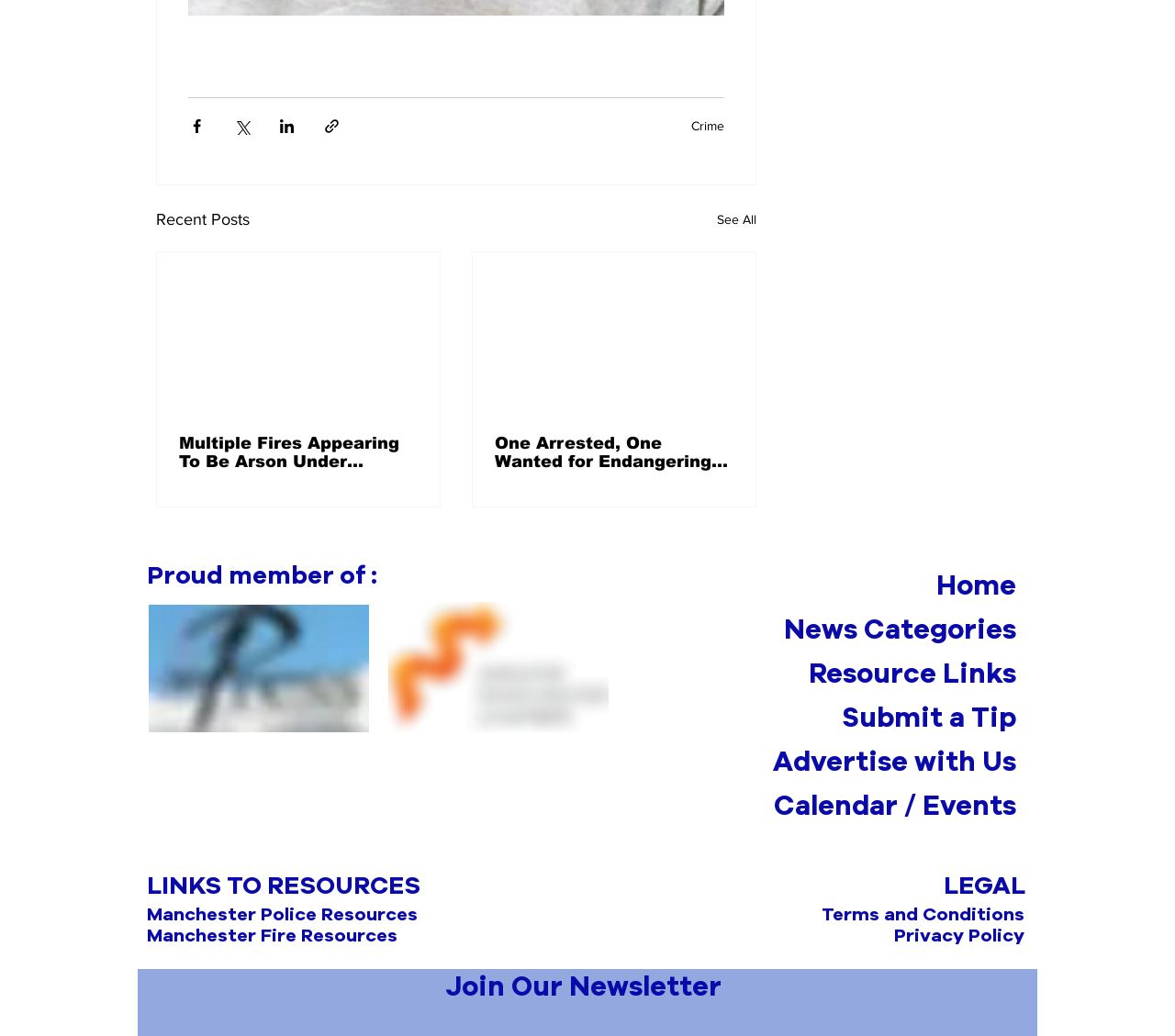What is the purpose of the webpage?
Based on the image, give a concise answer in the form of a single word or short phrase.

News and resources